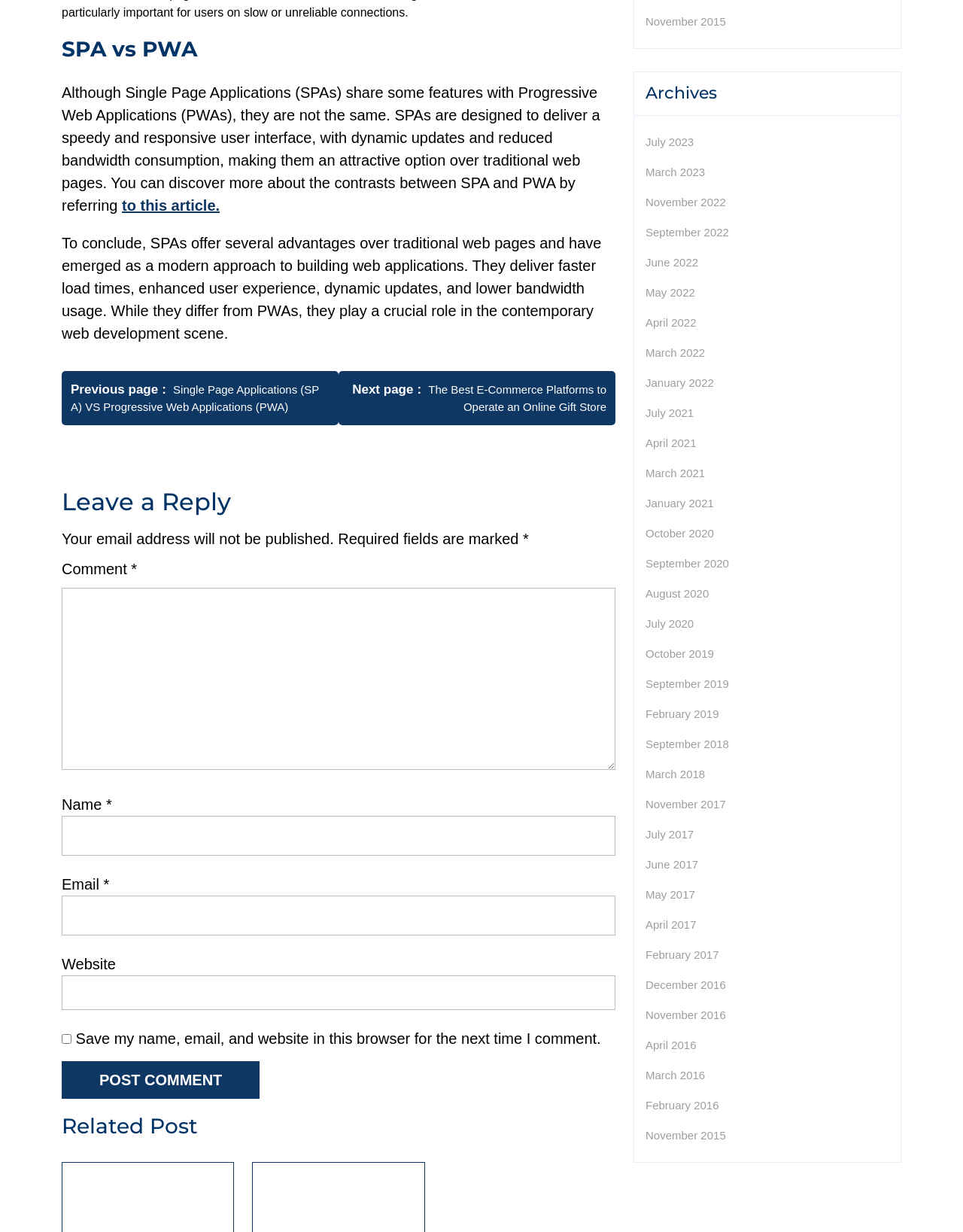Identify the bounding box coordinates of the clickable section necessary to follow the following instruction: "Click the 'Post Comment' button". The coordinates should be presented as four float numbers from 0 to 1, i.e., [left, top, right, bottom].

[0.064, 0.861, 0.27, 0.892]